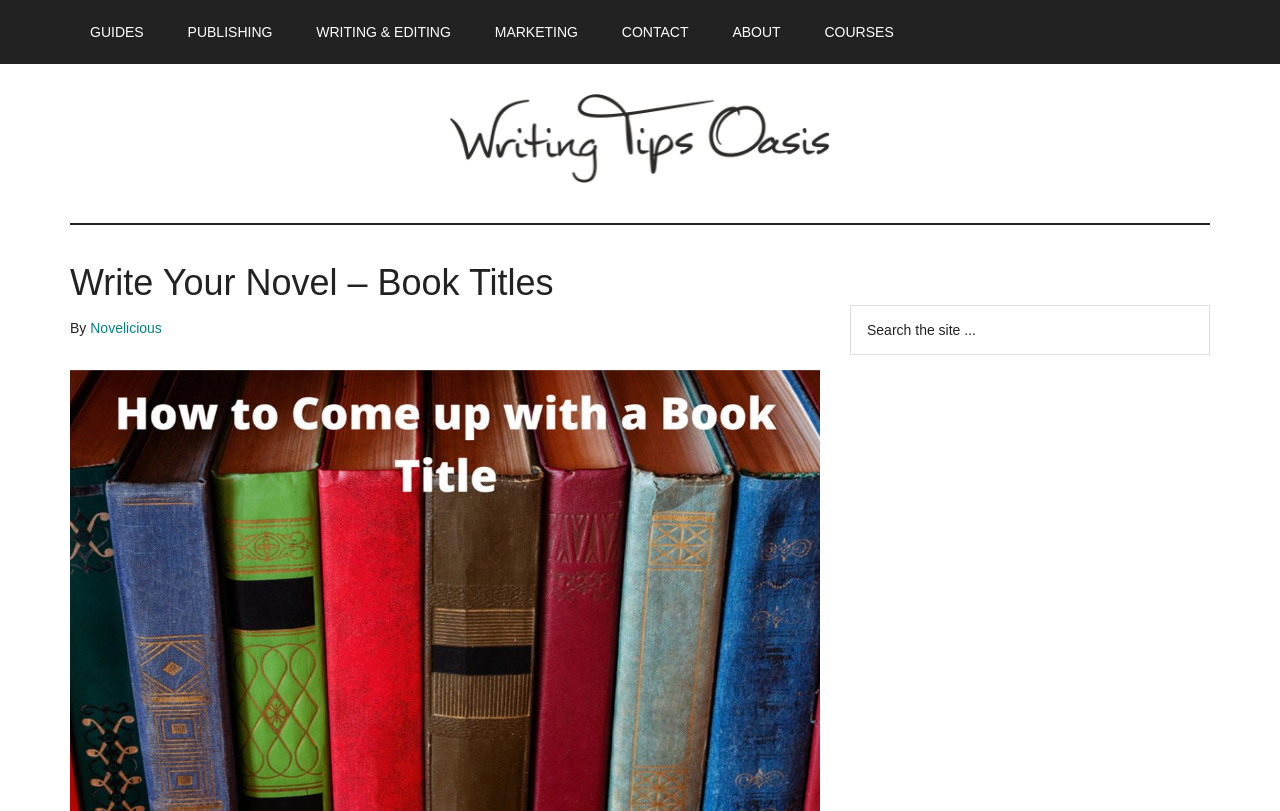Identify the bounding box coordinates of the area you need to click to perform the following instruction: "Click on the 'CONTACT' link".

[0.47, 0.0, 0.554, 0.079]